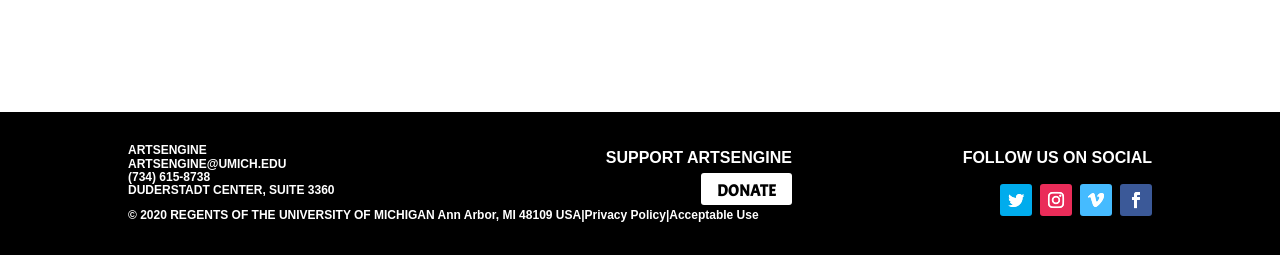Identify the bounding box for the described UI element. Provide the coordinates in (top-left x, top-left y, bottom-right x, bottom-right y) format with values ranging from 0 to 1: Follow

[0.781, 0.721, 0.806, 0.846]